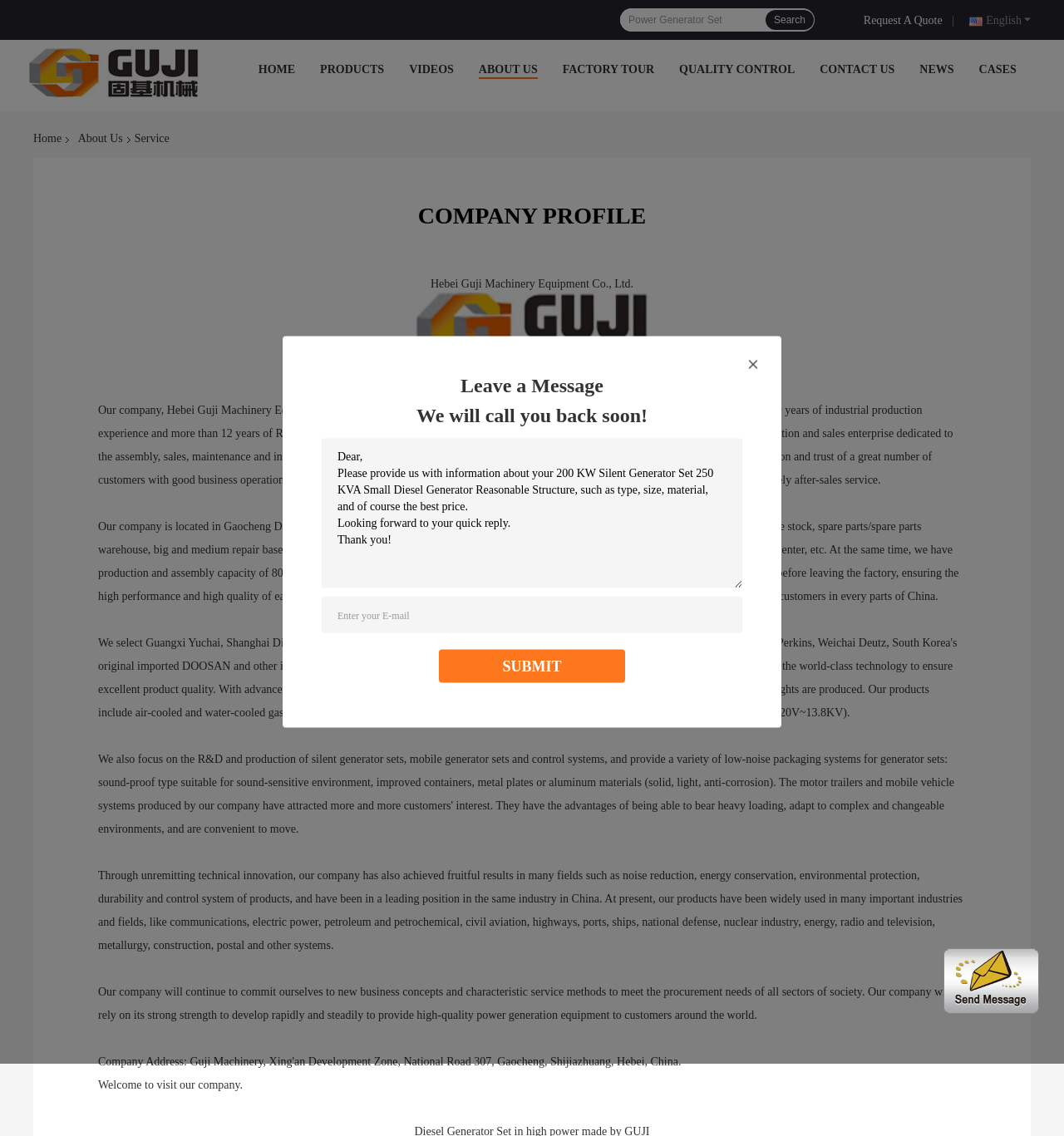Predict the bounding box of the UI element based on the description: "About Us". The coordinates should be four float numbers between 0 and 1, formatted as [left, top, right, bottom].

[0.45, 0.056, 0.505, 0.067]